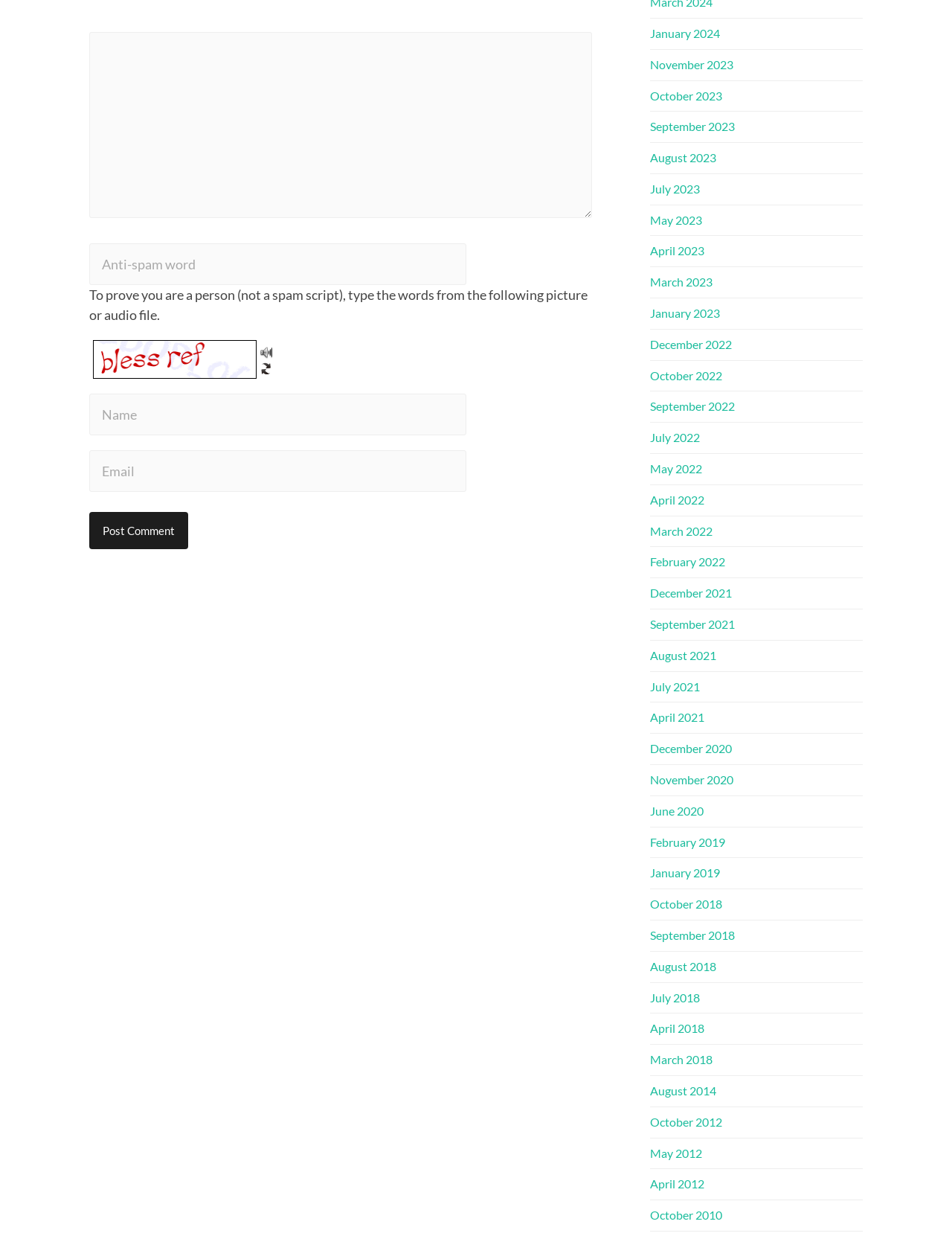What is the purpose of the 'Listen' button?
Give a one-word or short-phrase answer derived from the screenshot.

To hear the audio file